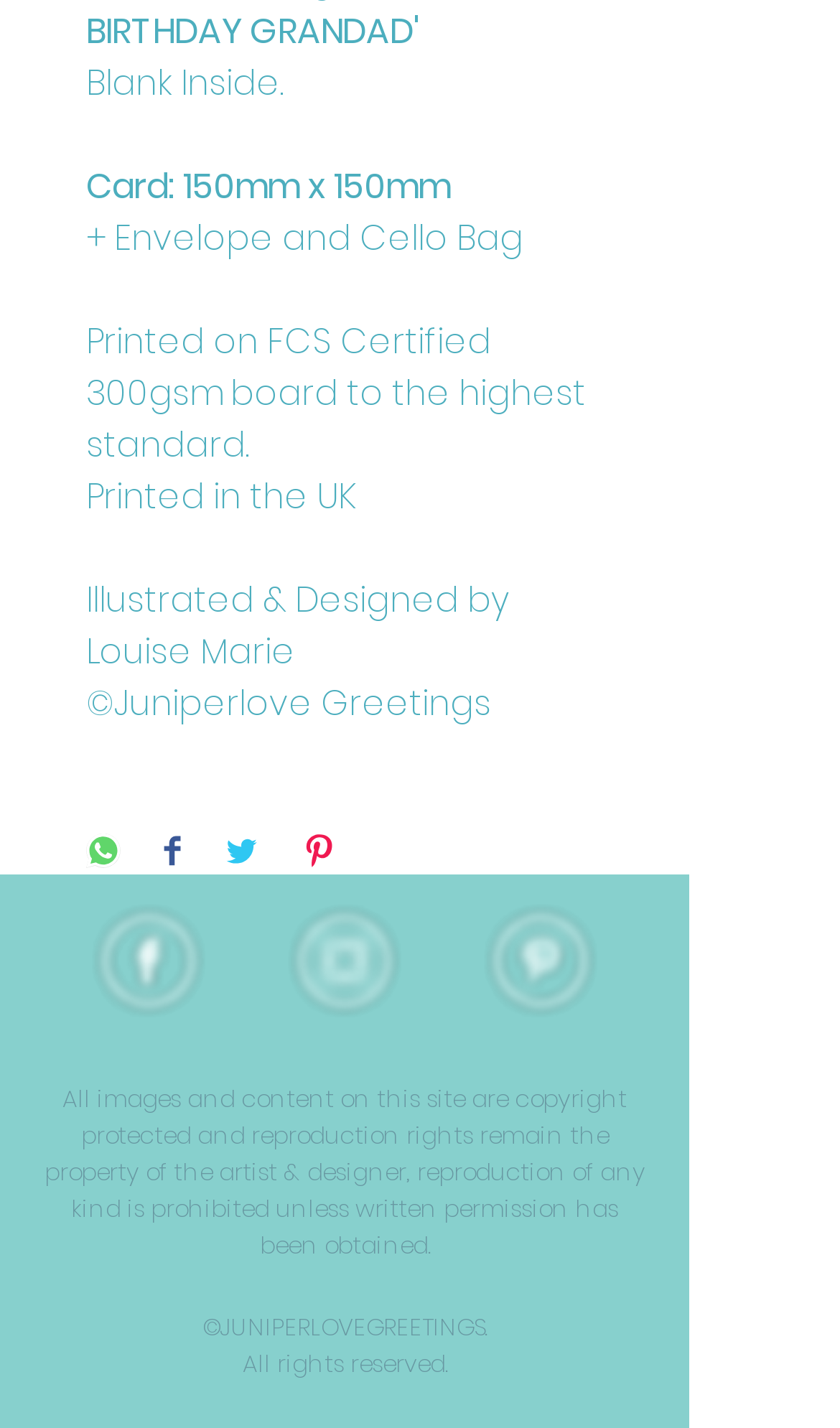What social media platforms can the card be shared on?
Please provide a detailed answer to the question.

The social media platforms where the card can be shared are indicated by the buttons on the webpage, which include 'Share on WhatsApp', 'Share on Facebook', 'Share on Twitter', and 'Pin on Pinterest'.